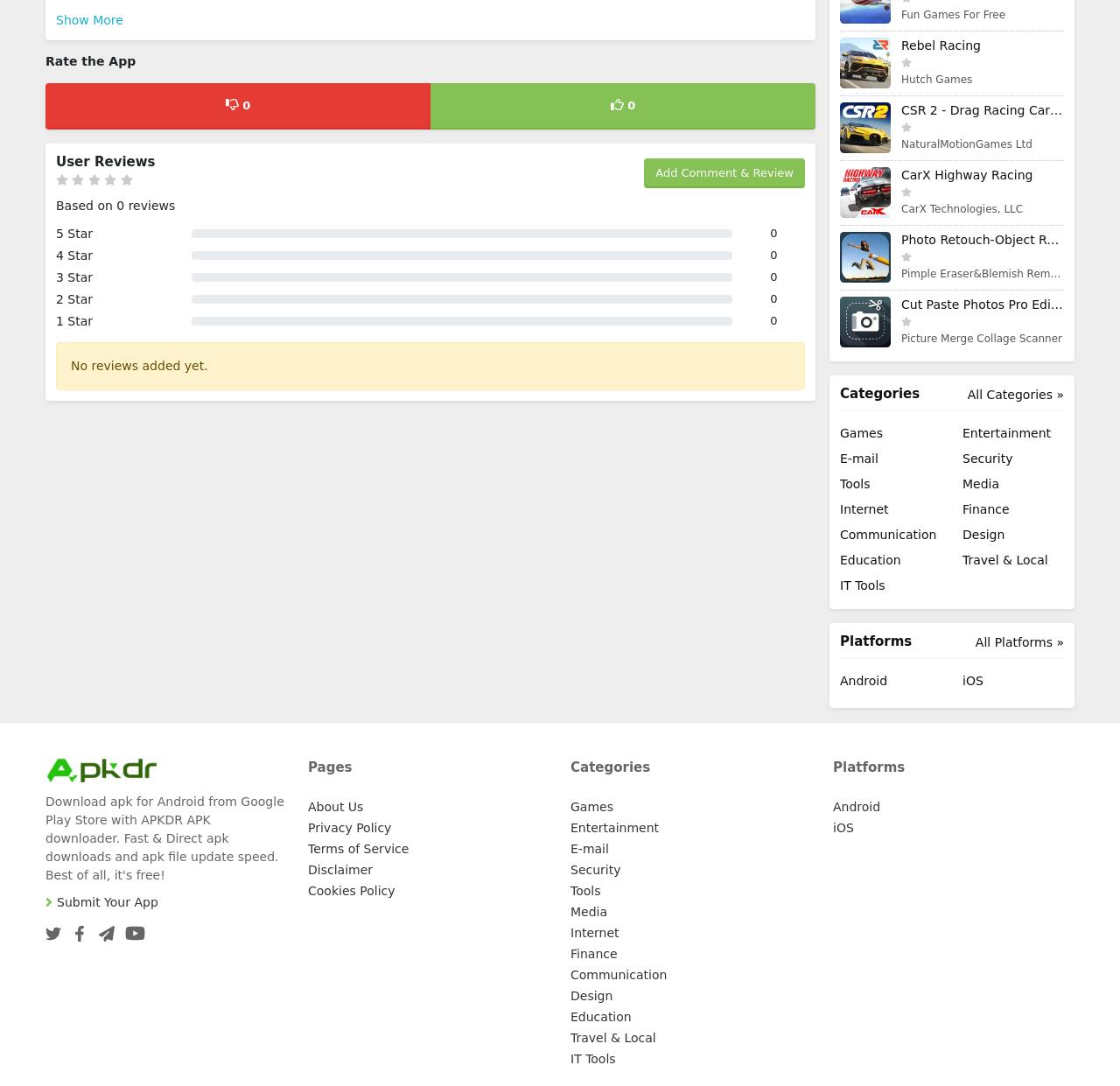Answer the question with a single word or phrase: 
What is the rating of the app?

0